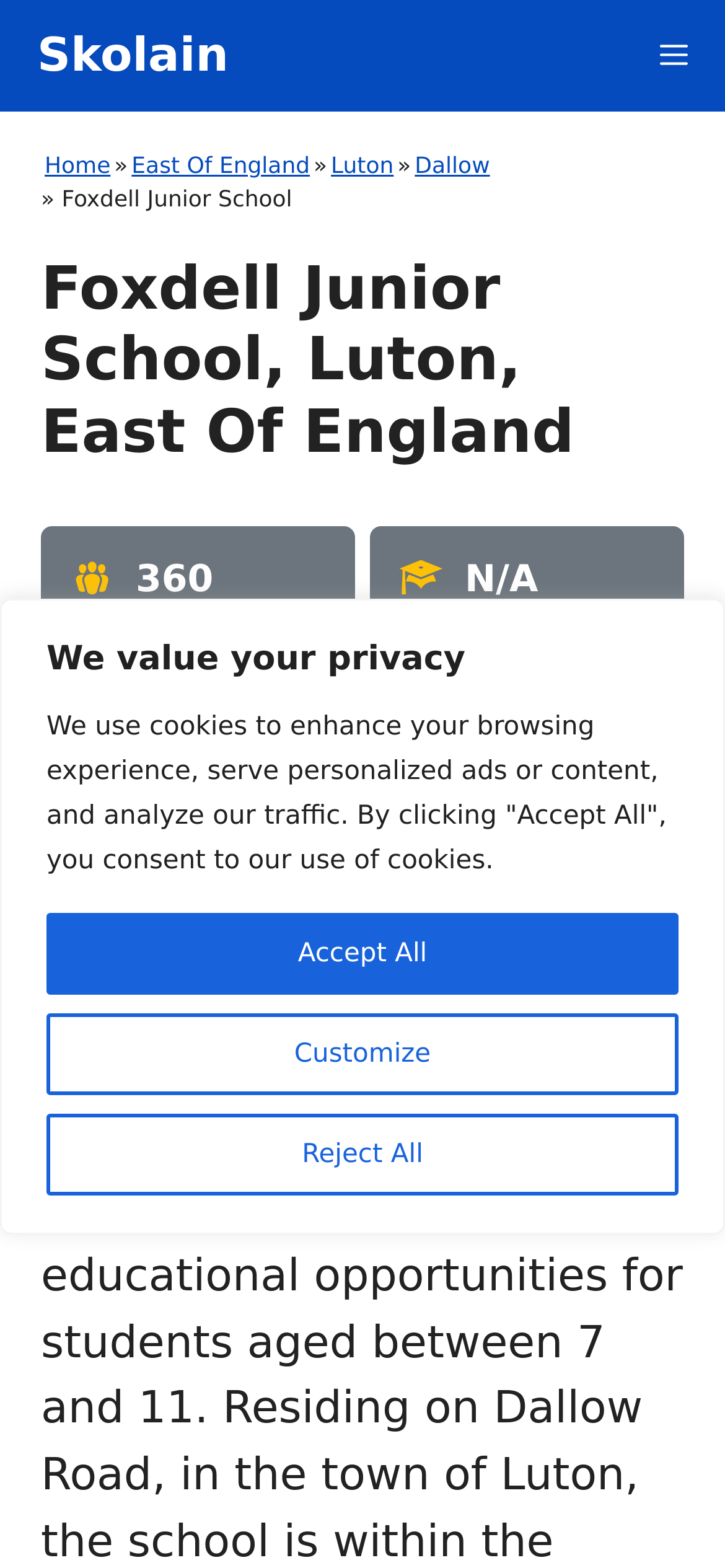Please reply to the following question with a single word or a short phrase:
How many teachers are there in Foxdell Junior School?

N/A